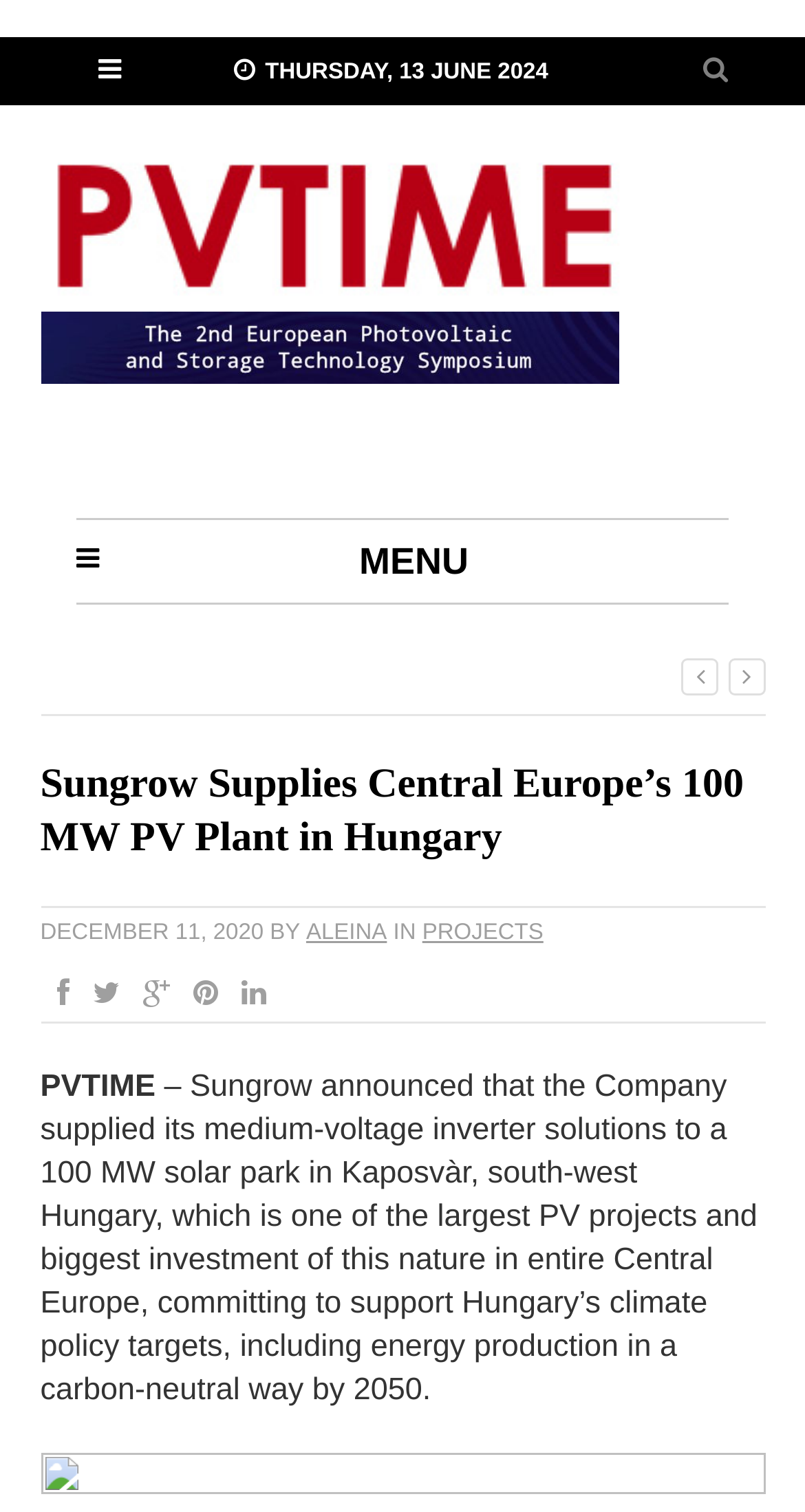Please identify the bounding box coordinates of the element on the webpage that should be clicked to follow this instruction: "Click the menu button". The bounding box coordinates should be given as four float numbers between 0 and 1, formatted as [left, top, right, bottom].

[0.095, 0.343, 0.905, 0.4]